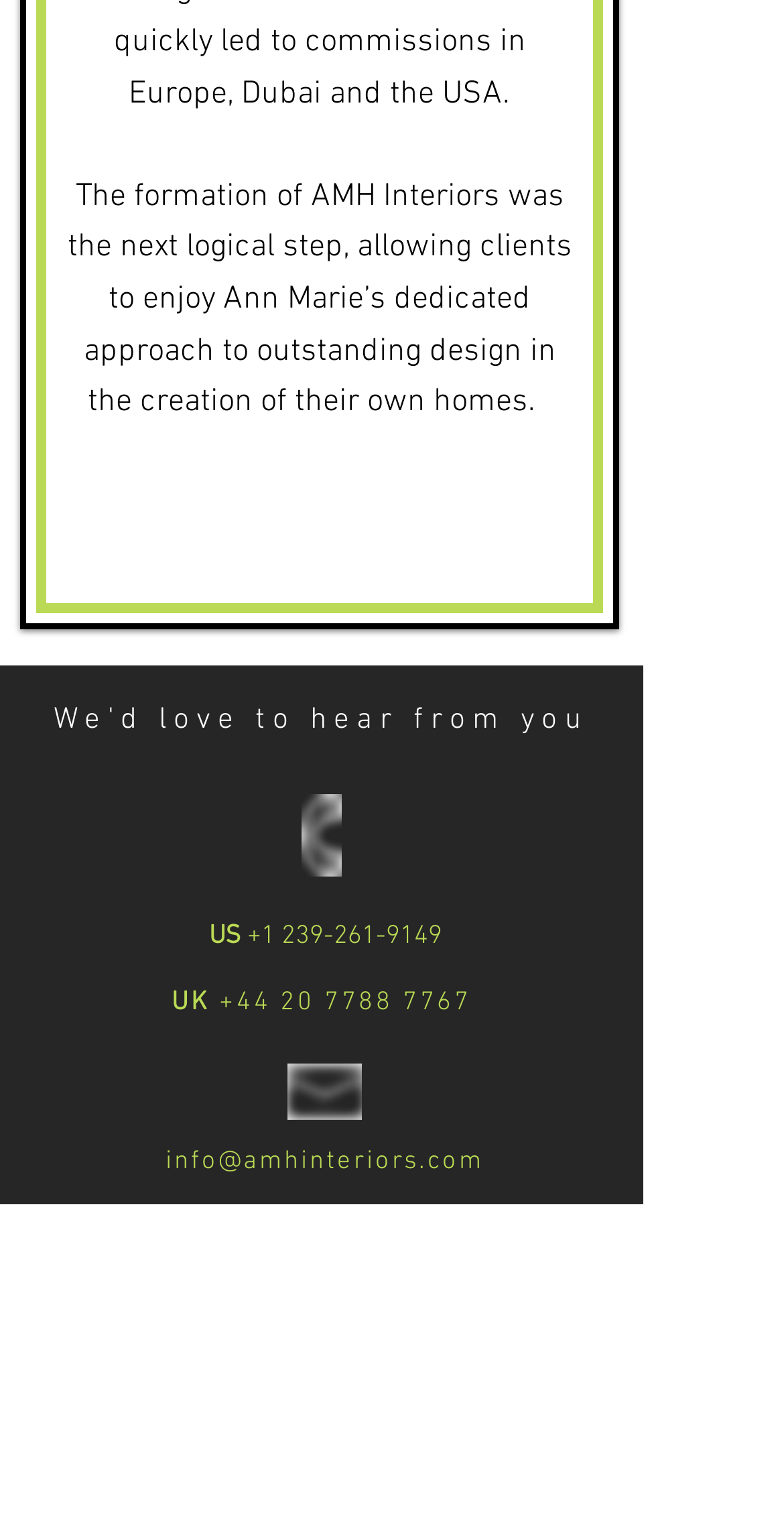Using the description: "info@amhinteriors.com", identify the bounding box of the corresponding UI element in the screenshot.

[0.211, 0.745, 0.617, 0.766]